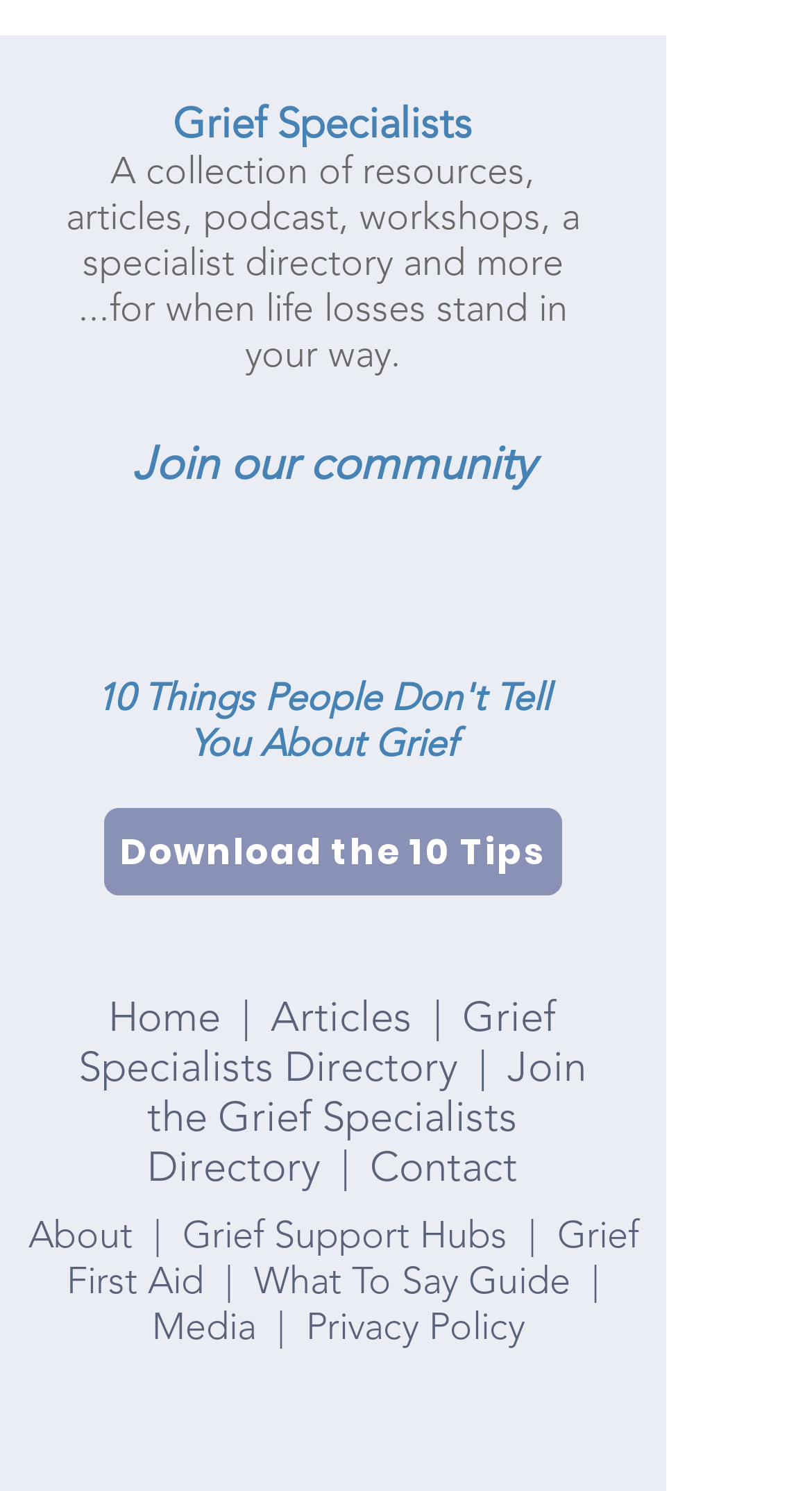What is the name of the collection of resources?
Look at the image and provide a short answer using one word or a phrase.

Grief Specialists